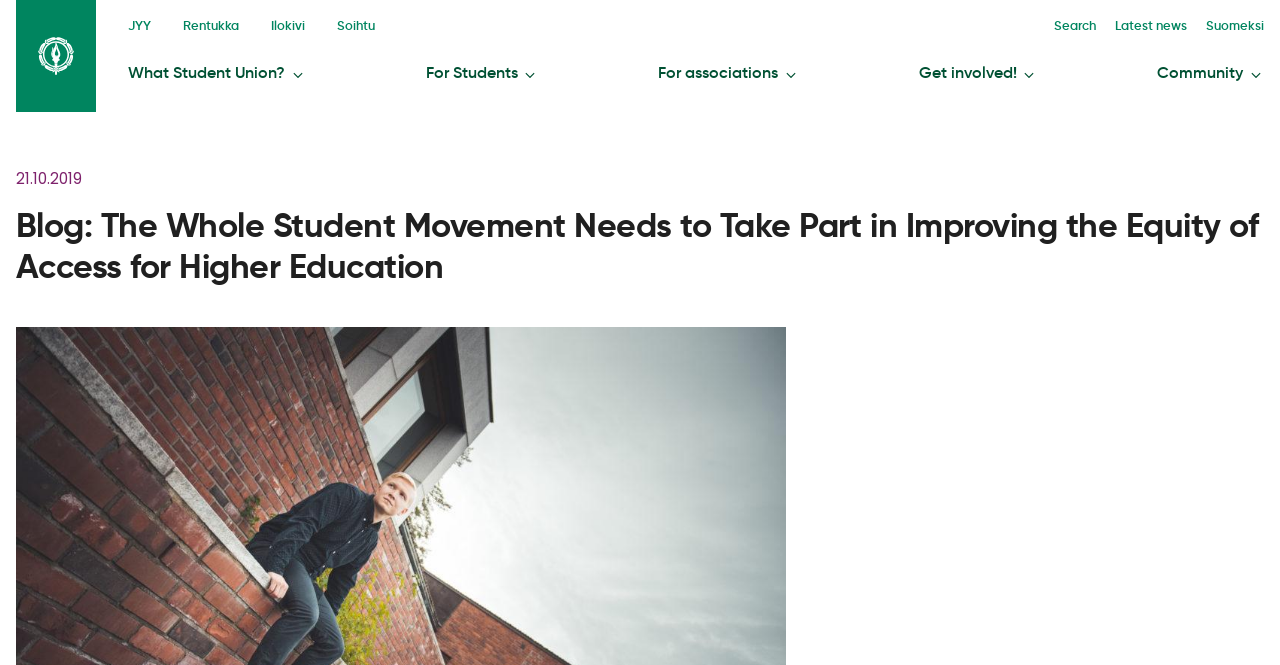Given the element description "Jyväskylän yliopiston ylioppilaskunta" in the screenshot, predict the bounding box coordinates of that UI element.

[0.012, 0.0, 0.075, 0.169]